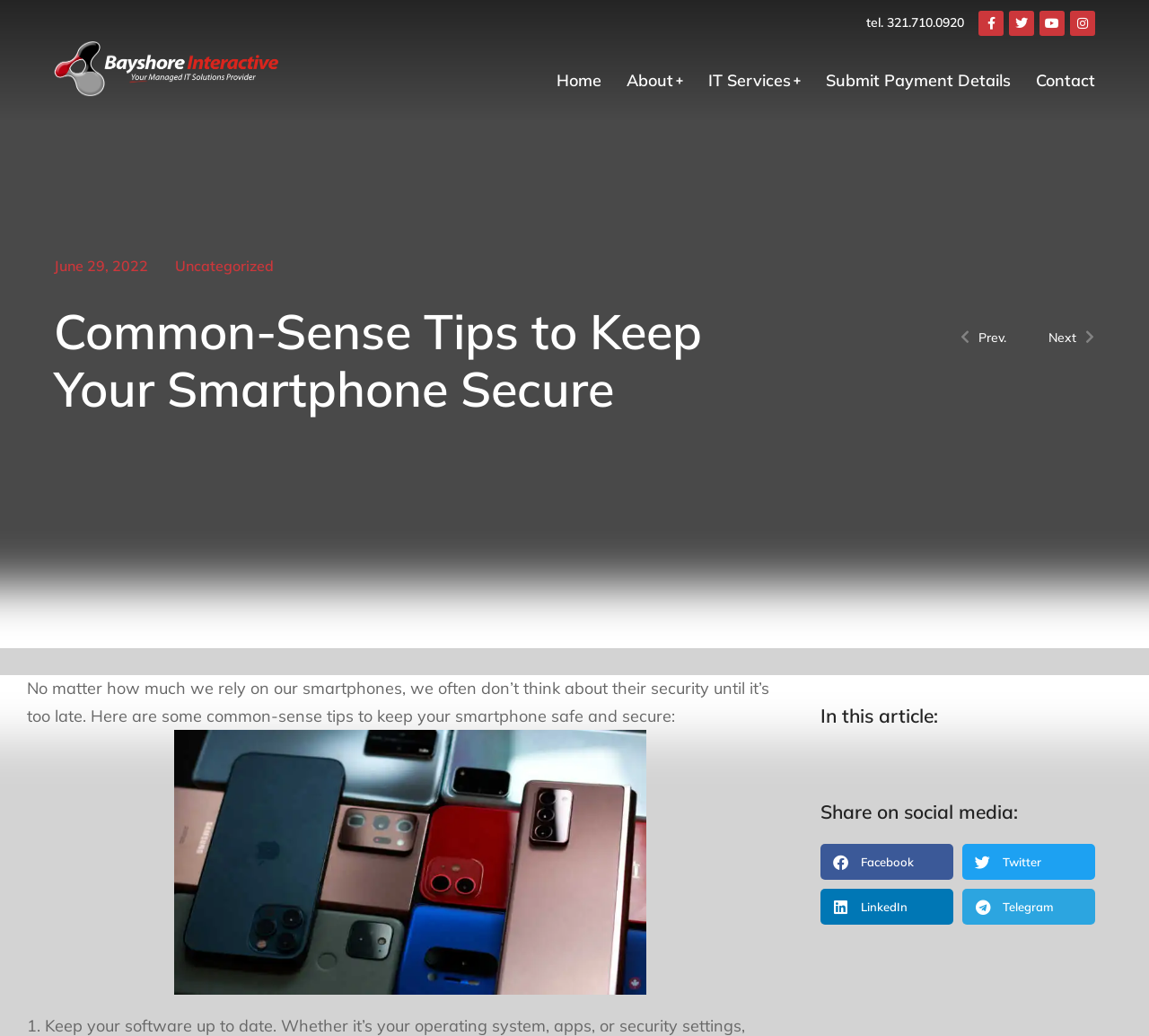Please identify the bounding box coordinates of where to click in order to follow the instruction: "Share on Facebook".

[0.714, 0.815, 0.83, 0.849]